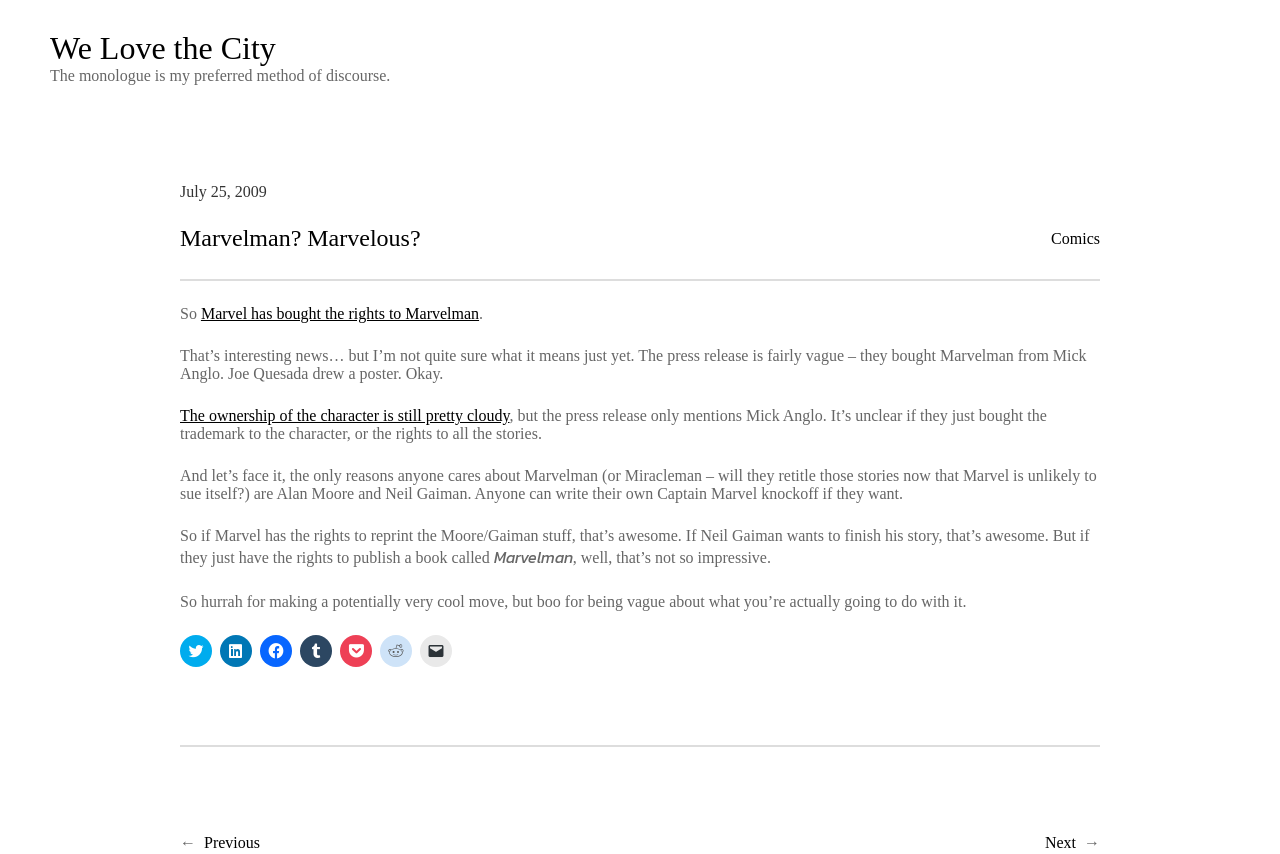Find and indicate the bounding box coordinates of the region you should select to follow the given instruction: "Check out Comics".

[0.821, 0.269, 0.859, 0.289]